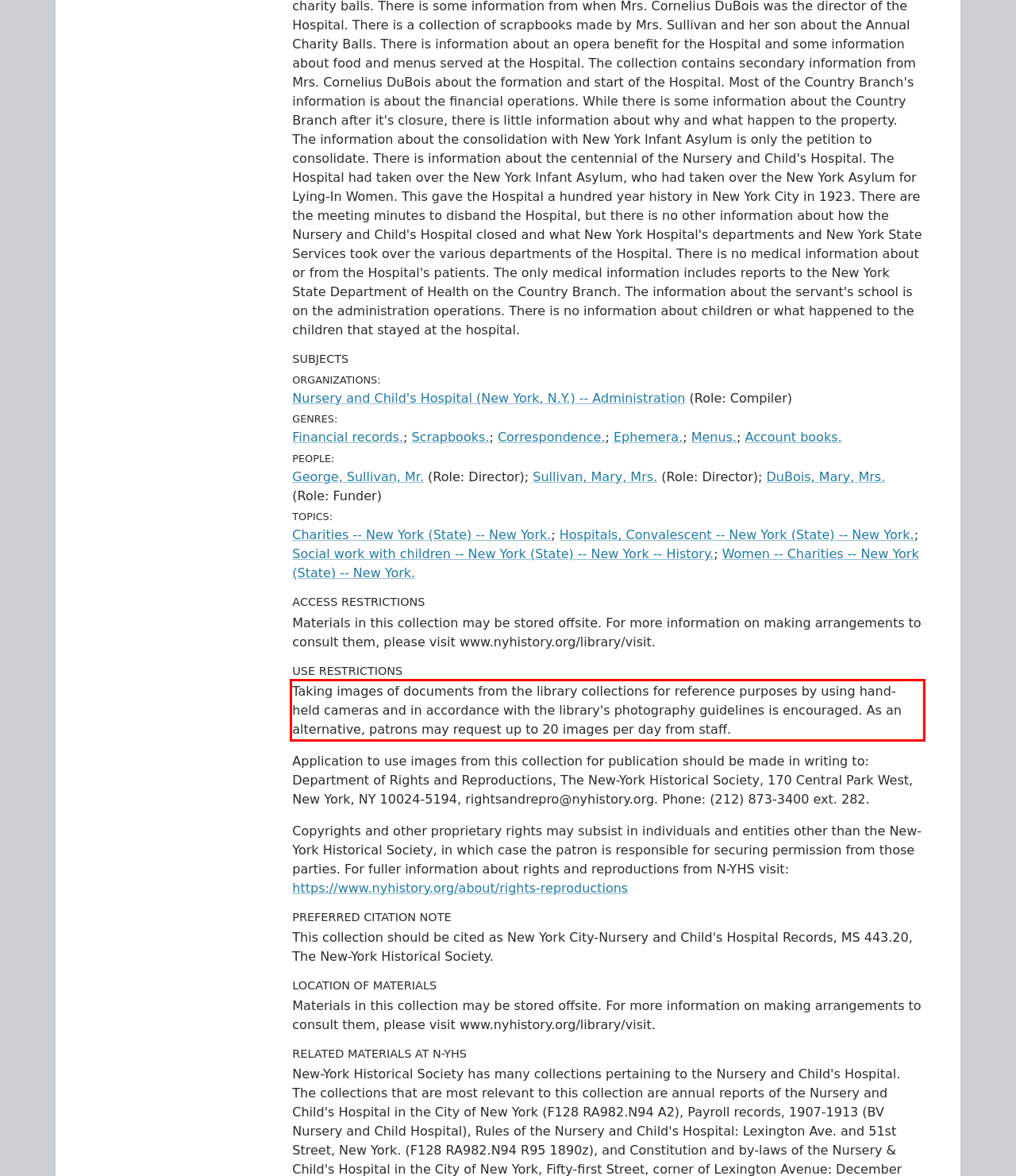Using the webpage screenshot, recognize and capture the text within the red bounding box.

Taking images of documents from the library collections for reference purposes by using hand-held cameras and in accordance with the library's photography guidelines is encouraged. As an alternative, patrons may request up to 20 images per day from staff.